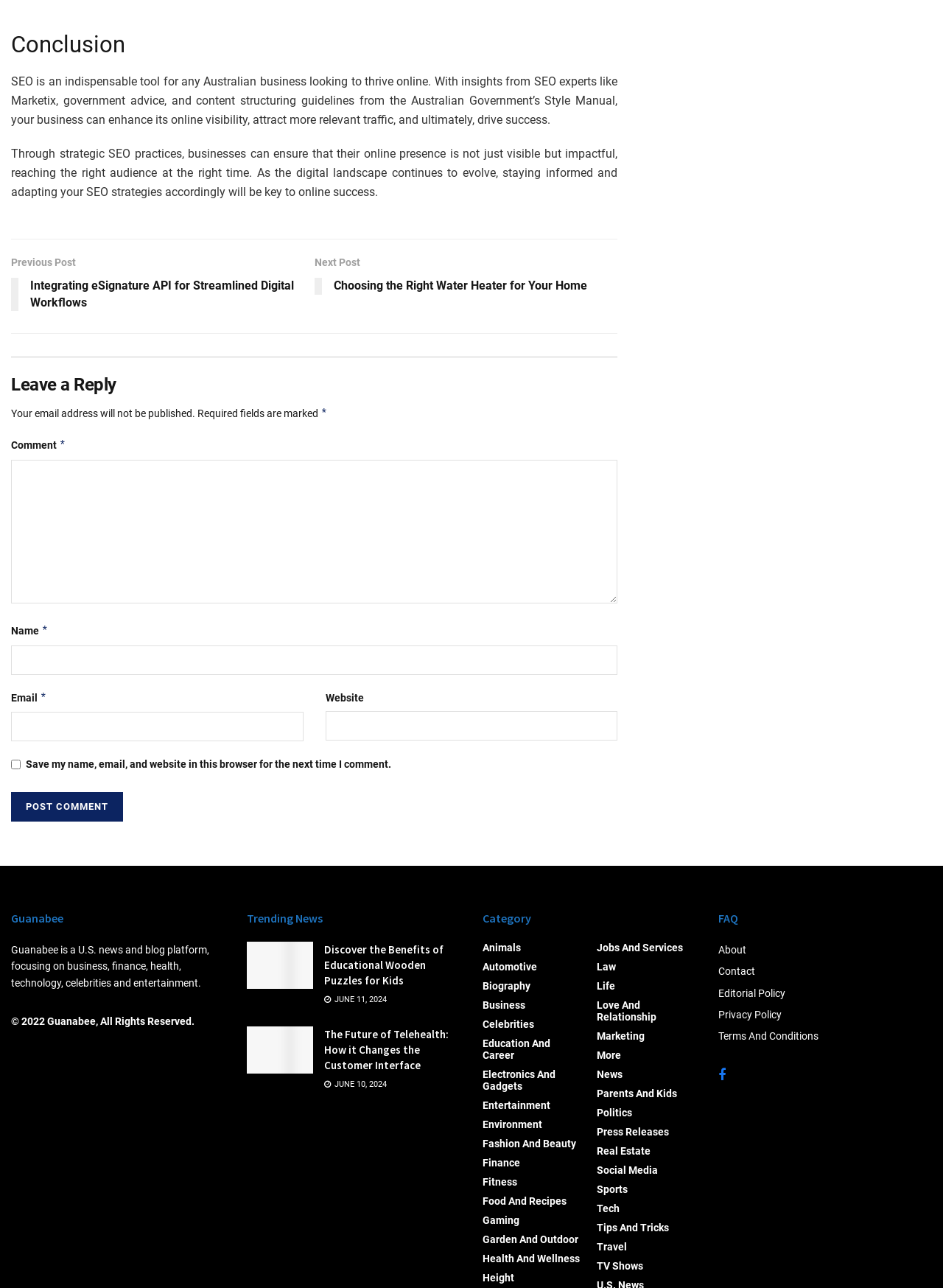Please determine the bounding box coordinates of the clickable area required to carry out the following instruction: "Check the FAQ section". The coordinates must be four float numbers between 0 and 1, represented as [left, top, right, bottom].

[0.762, 0.707, 0.988, 0.72]